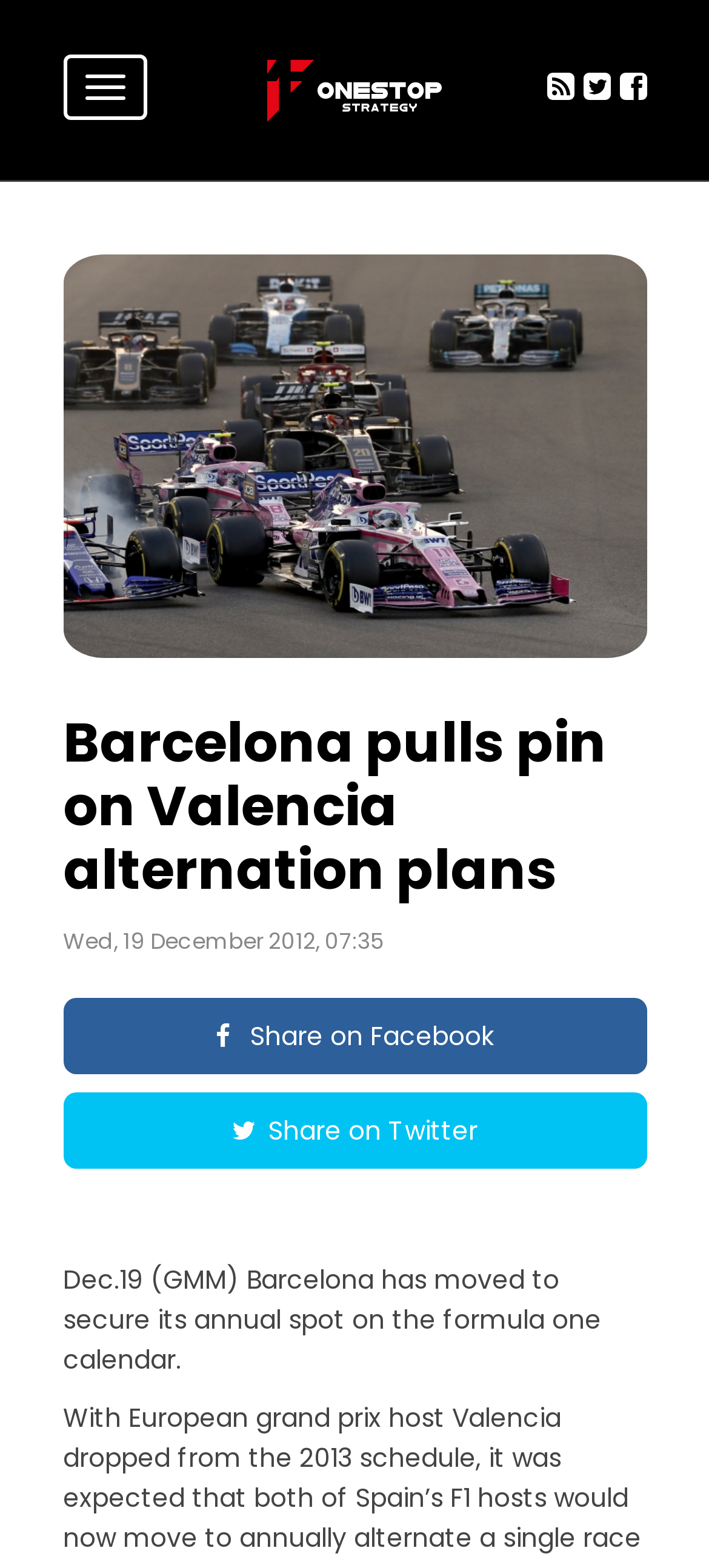What is the date of the article?
Provide a fully detailed and comprehensive answer to the question.

I found the date of the article by looking at the StaticText element with the text 'Wed, 19 December 2012, 07:35' which is located at the top of the webpage, below the navigation bar.